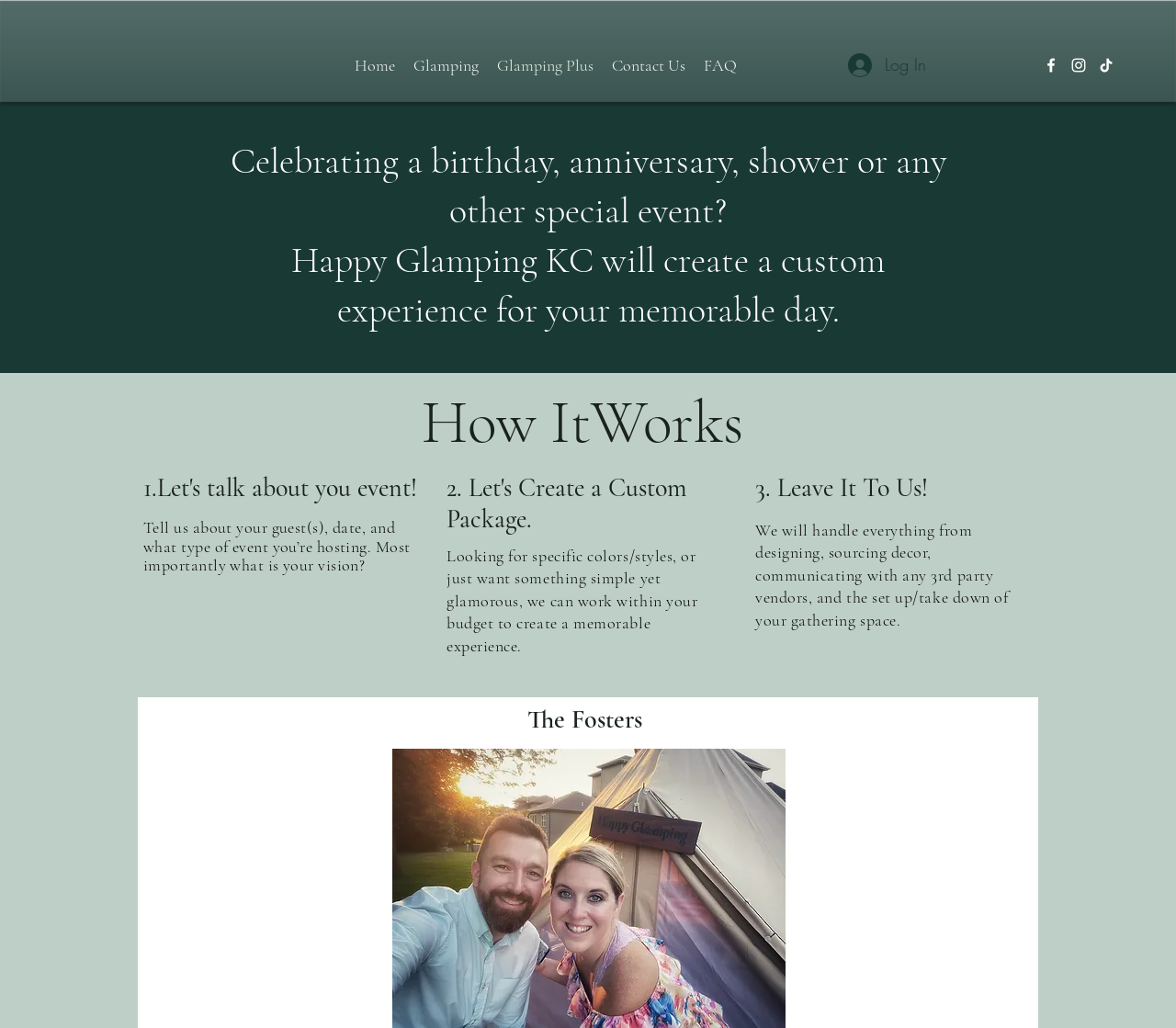What social media platforms are linked?
Please answer the question with a detailed and comprehensive explanation.

I found three social media links in the social bar section, which are Facebook, Instagram, and TikTok, indicating that Happy Glamping KC has a presence on these platforms.